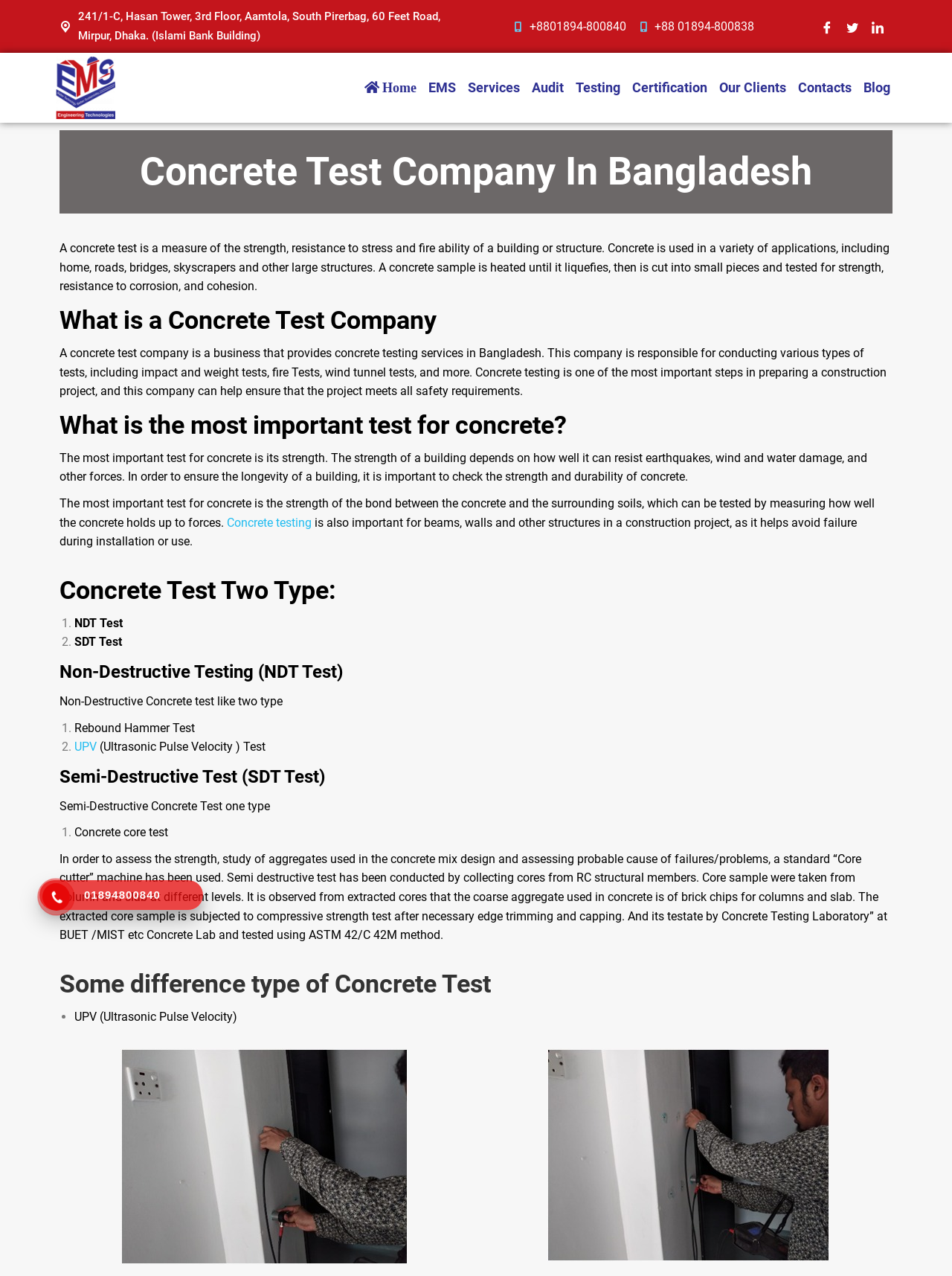Provide a brief response to the question using a single word or phrase: 
How many types of concrete tests are mentioned?

Two